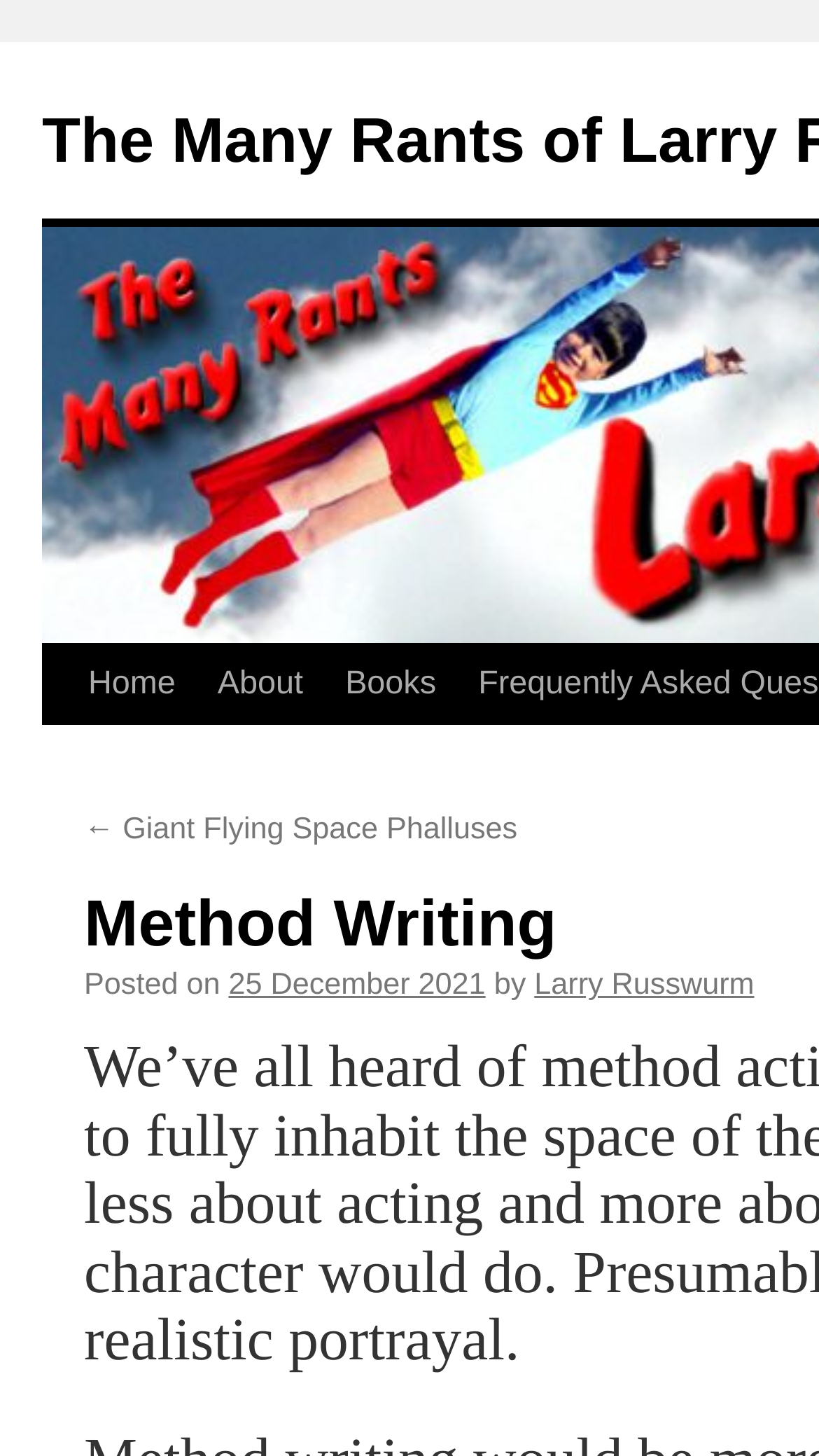Using the provided element description: "25 December 2021", identify the bounding box coordinates. The coordinates should be four floats between 0 and 1 in the order [left, top, right, bottom].

[0.279, 0.721, 0.593, 0.744]